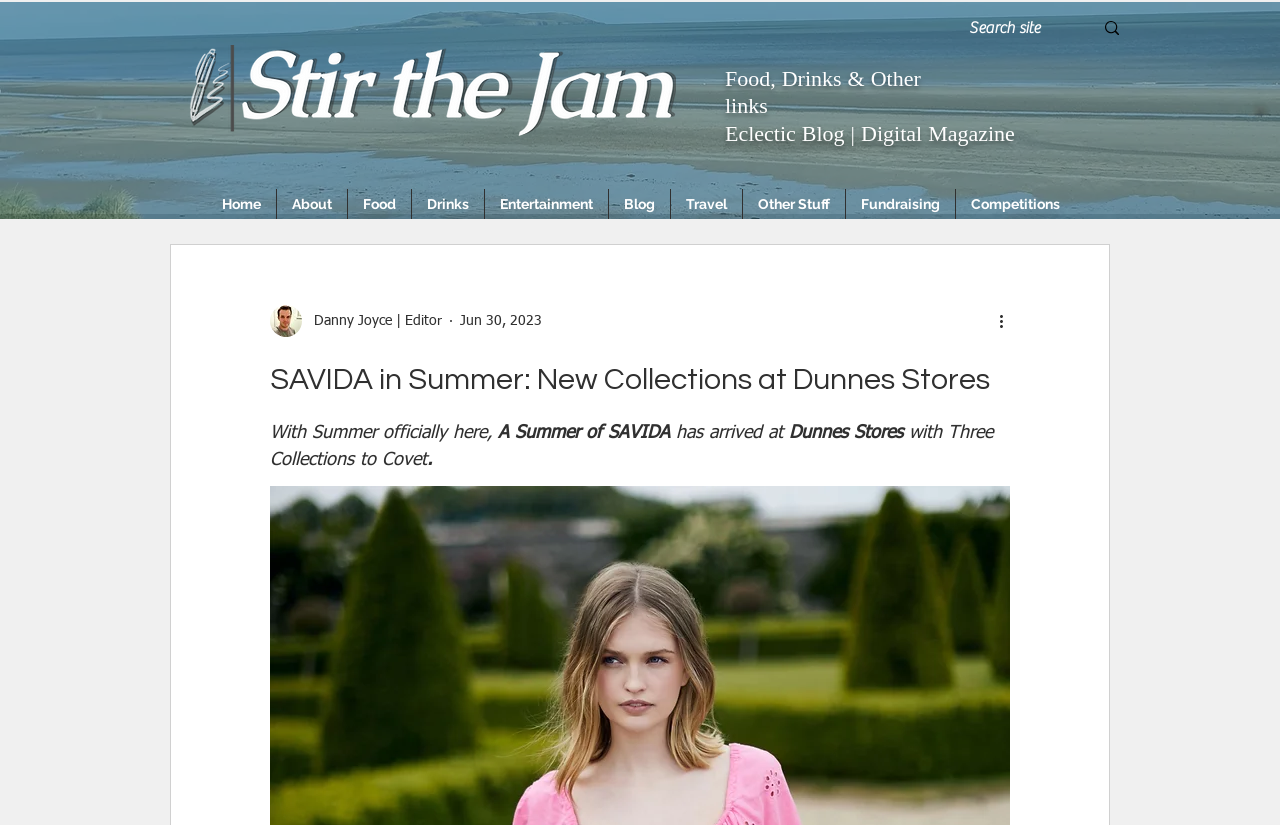Please identify the bounding box coordinates of the element I should click to complete this instruction: 'Go to Home page'. The coordinates should be given as four float numbers between 0 and 1, like this: [left, top, right, bottom].

[0.162, 0.229, 0.216, 0.266]